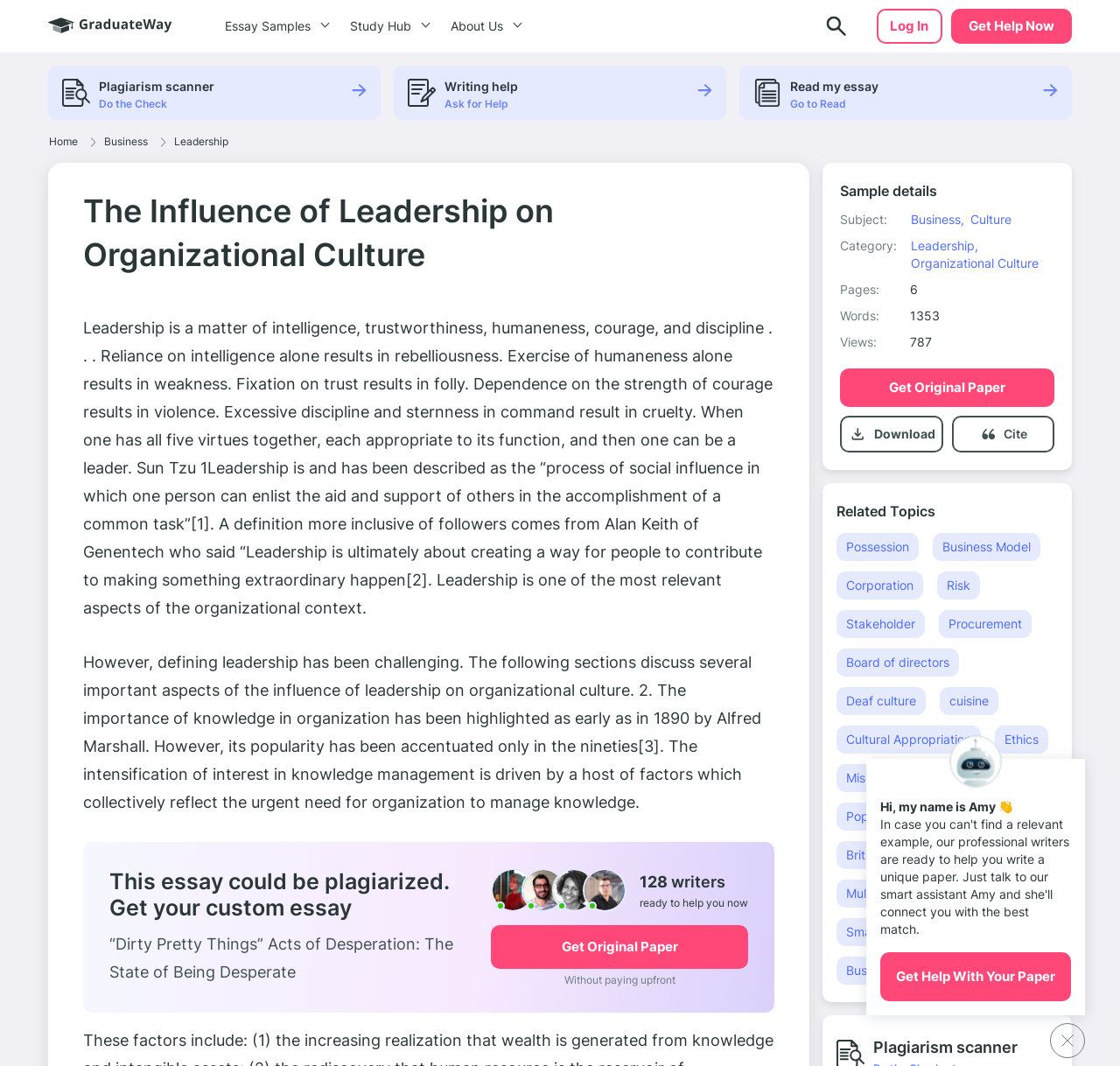What is the number of pages of the essay?
Based on the image, give a concise answer in the form of a single word or short phrase.

1353